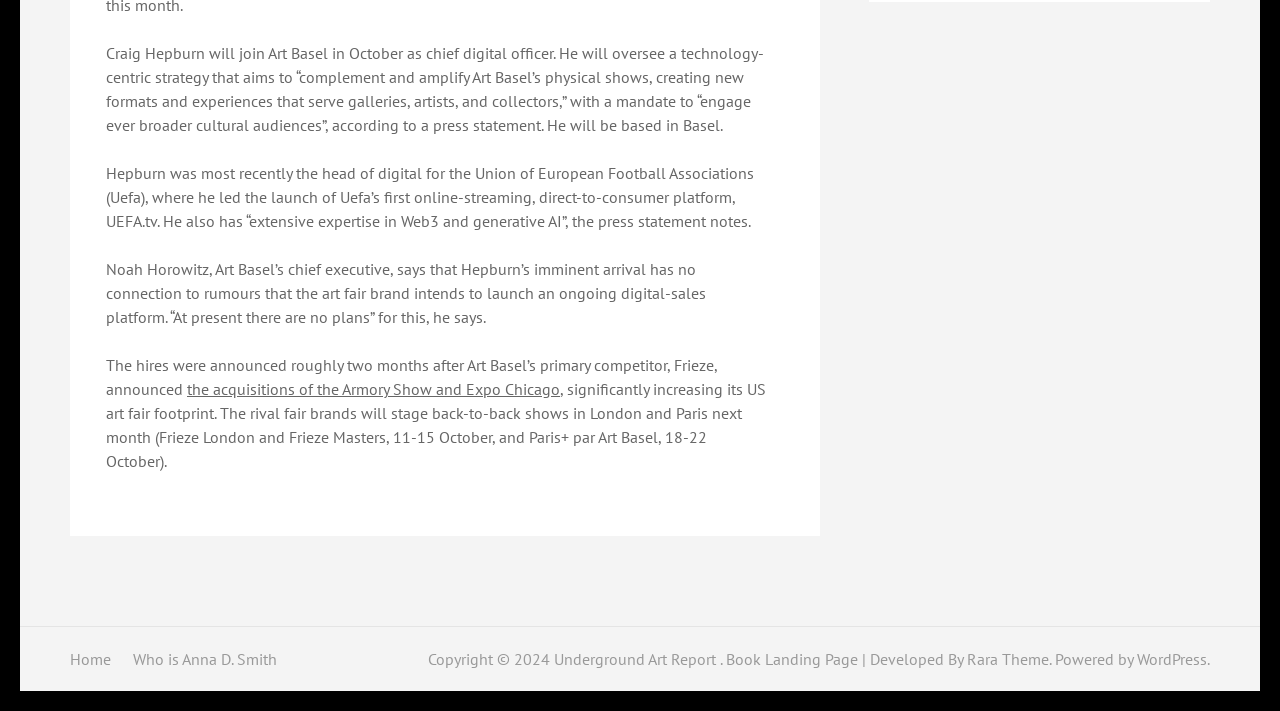Given the element description Rara Theme, specify the bounding box coordinates of the corresponding UI element in the format (top-left x, top-left y, bottom-right x, bottom-right y). All values must be between 0 and 1.

[0.755, 0.913, 0.82, 0.941]